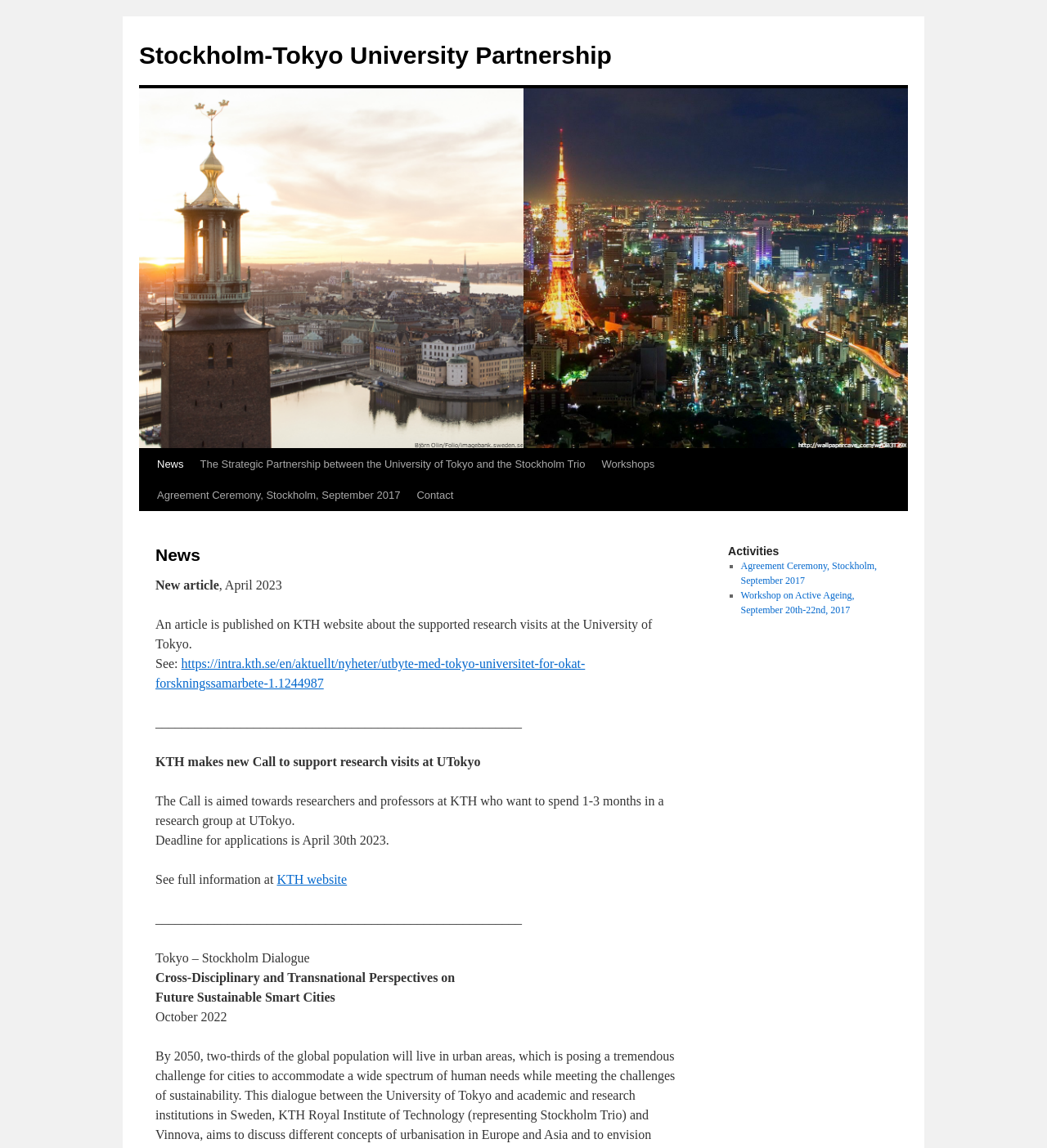Can you look at the image and give a comprehensive answer to the question:
What is the name of the partnership?

The name of the partnership is Stockholm-Tokyo University Partnership, as indicated by the link 'Stockholm-Tokyo University Partnership' at the top of the webpage.